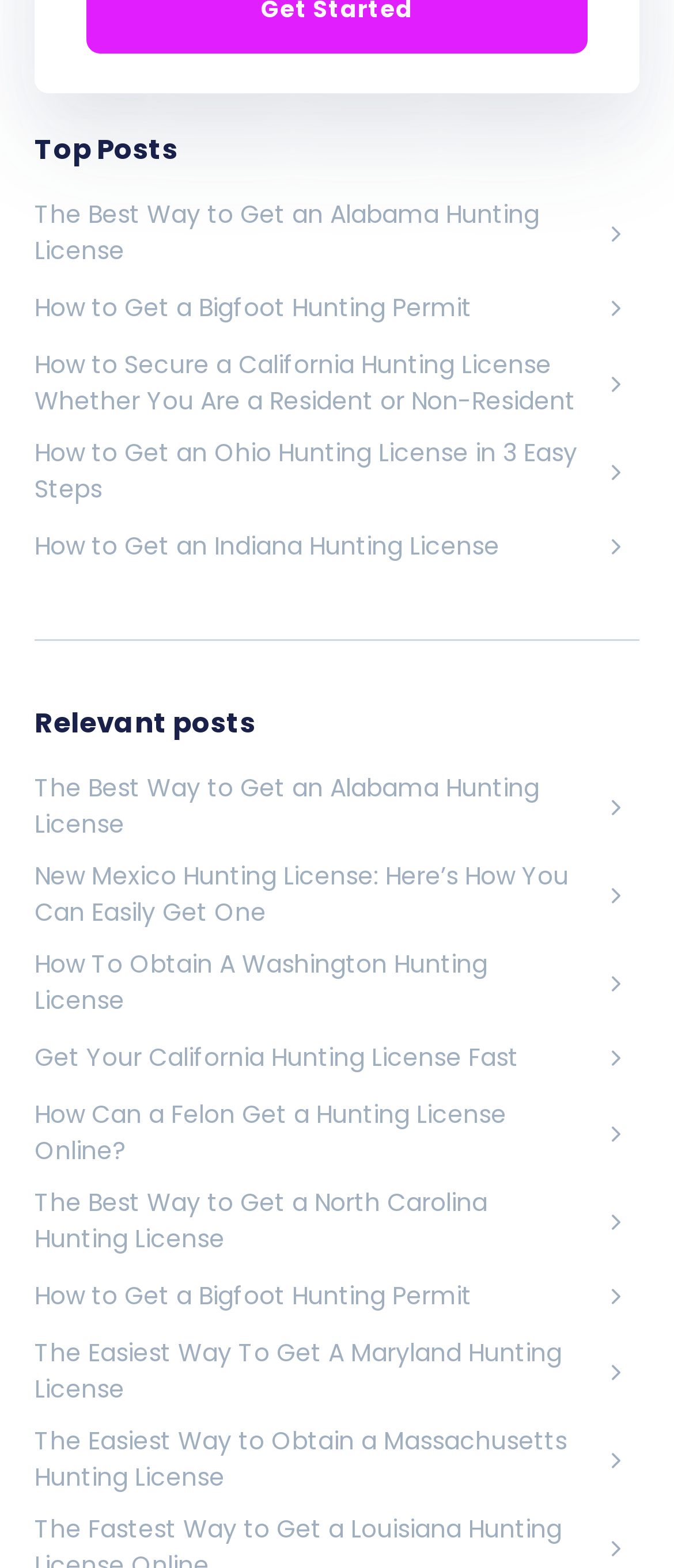Please provide a comprehensive response to the question below by analyzing the image: 
How many links are there in the 'Top Posts' section?

The 'Top Posts' section contains 5 link elements, each with a descriptive text and an accompanying image, which suggests that these are the top 5 posts or most popular articles.